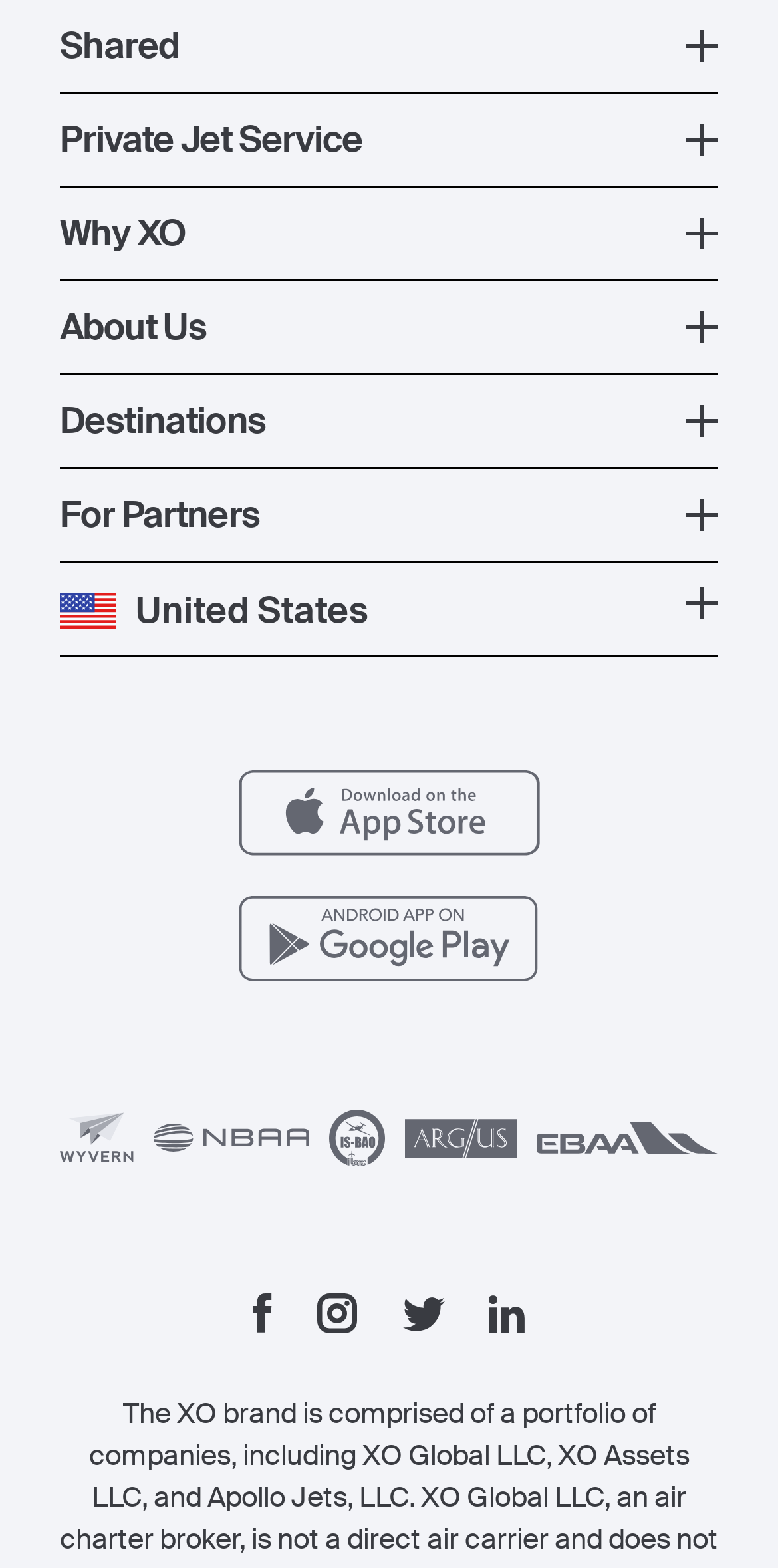How many social media platforms are linked on this website?
Using the visual information, answer the question in a single word or phrase.

4